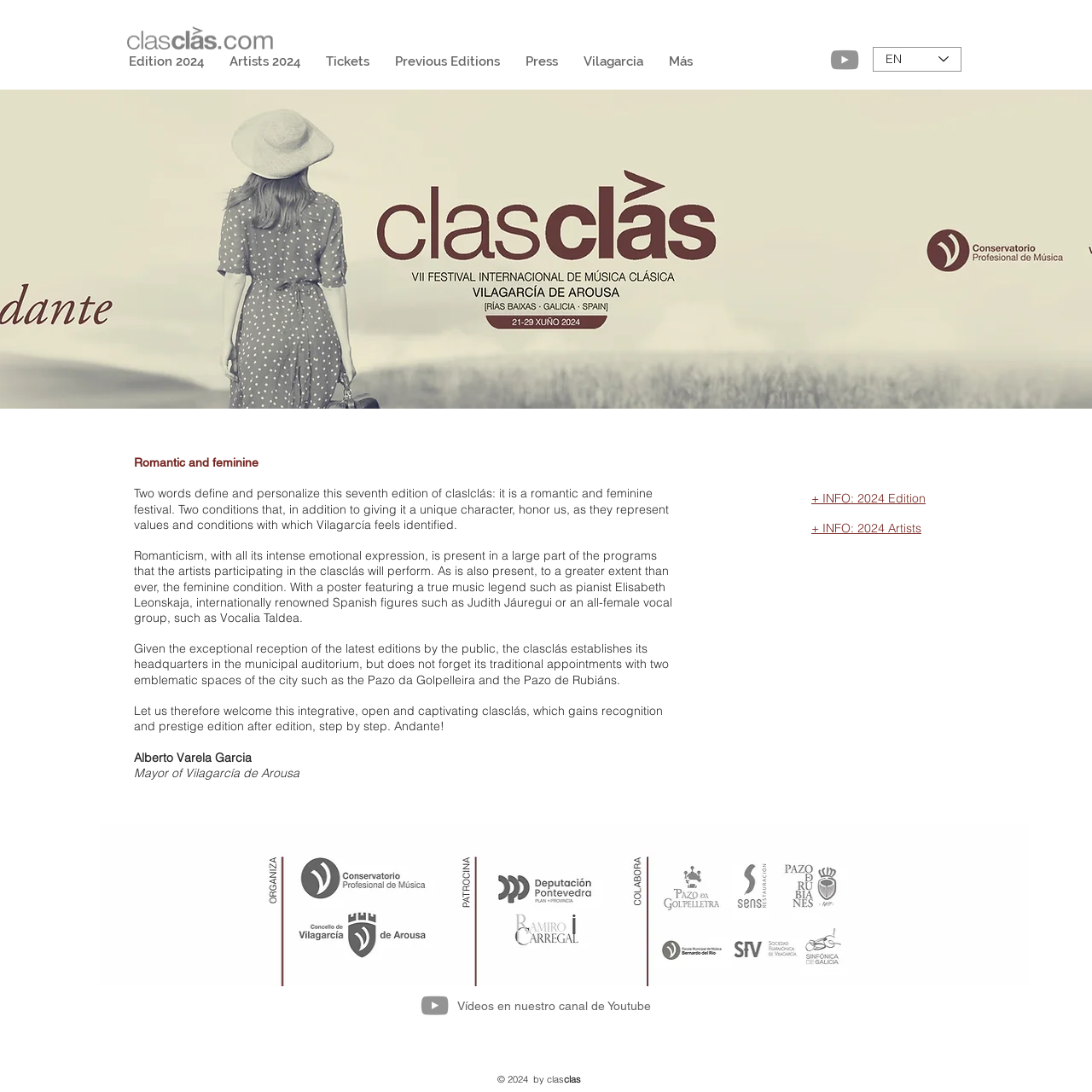Can you find the bounding box coordinates for the element to click on to achieve the instruction: "Get more information about the 2024 edition"?

[0.743, 0.449, 0.882, 0.463]